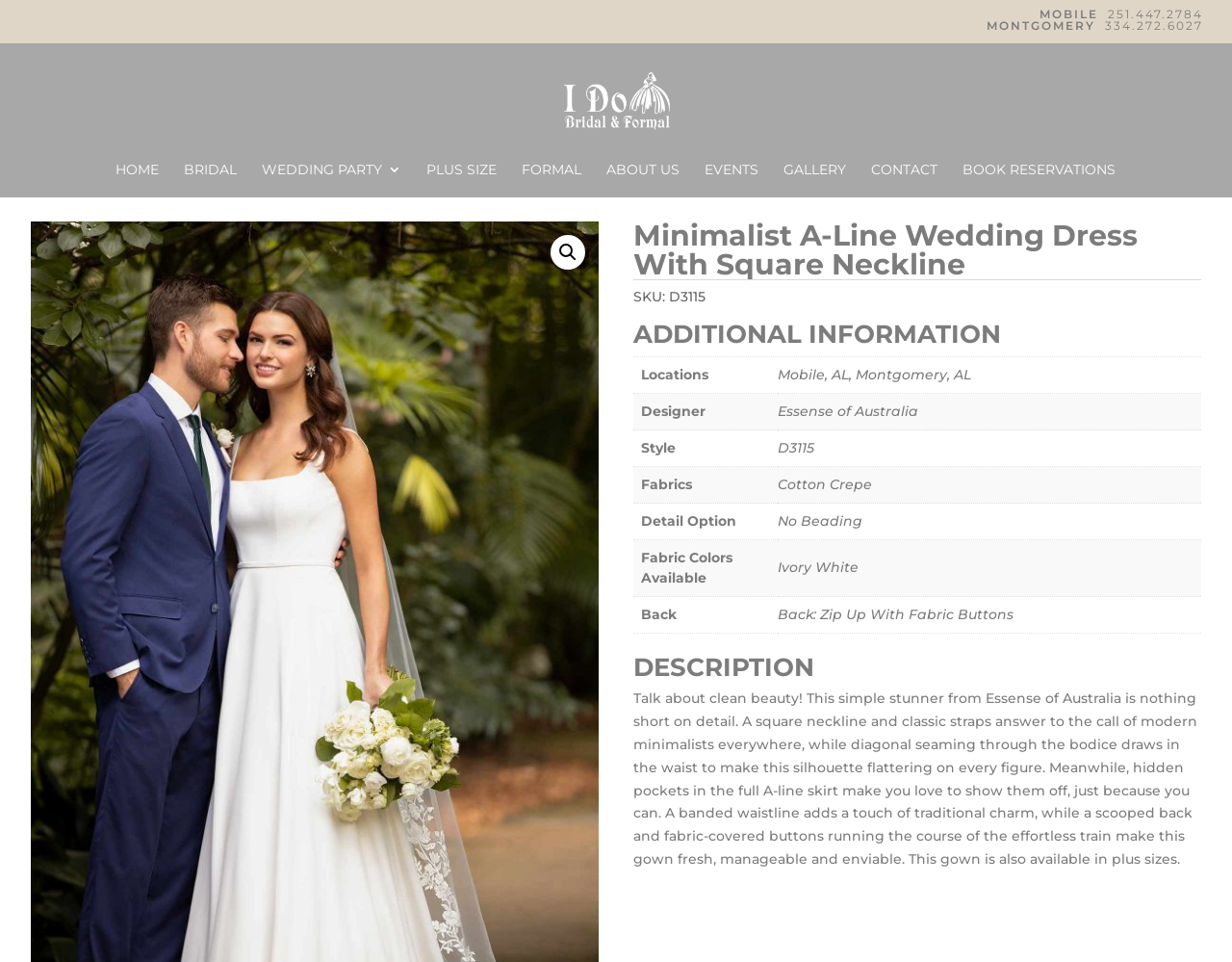What is the fabric of the wedding dress?
Examine the webpage screenshot and provide an in-depth answer to the question.

I found the fabric by looking at the table under the 'ADDITIONAL INFORMATION' heading, where the 'Fabrics' rowheader is matched with the gridcell containing the fabric type 'Cotton Crepe'.